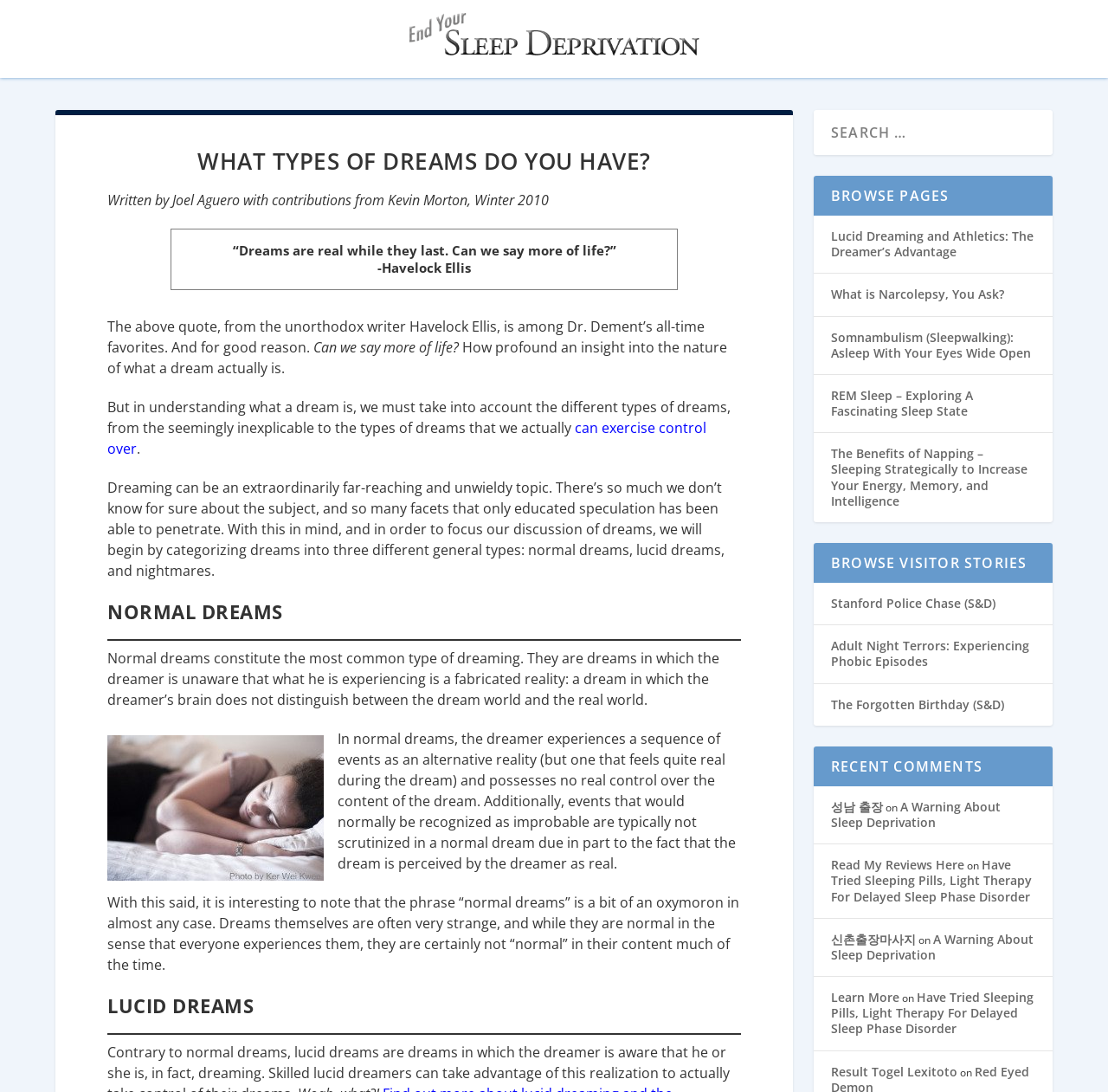Create a detailed summary of all the visual and textual information on the webpage.

The webpage is titled "What Types Of Dreams Do You Have? - End Your Sleep Deprivation" and features a prominent link with the same text at the top. Below this, there is a heading that reads "WHAT TYPES OF DREAMS DO YOU HAVE?" in a larger font size. 

To the left of the heading, there is a blockquote with a quote from Havelock Ellis, which is attributed to him. The quote is followed by a paragraph of text that discusses the significance of the quote. 

Further down, there is a section that categorizes dreams into three types: normal dreams, lucid dreams, and nightmares. Each type of dream has a heading, followed by a separator line, and then a paragraph of text that describes the characteristics of that type of dream. 

There is also an image on the page, but its content is not specified. 

On the right-hand side of the page, there is a search bar and a heading that reads "BROWSE PAGES". Below this, there are several links to other pages on the website, including "Lucid Dreaming and Athletics: The Dreamer’s Advantage" and "What is Narcolepsy, You Ask?". 

Further down, there is a heading that reads "BROWSE VISITOR STORIES", followed by links to several visitor stories, including "Stanford Police Chase (S&D)" and "Adult Night Terrors: Experiencing Phobic Episodes". 

Finally, there is a heading that reads "RECENT COMMENTS", followed by several links to recent comments, including "A Warning About Sleep Deprivation" and "Have Tried Sleeping Pills, Light Therapy For Delayed Sleep Phase Disorder".